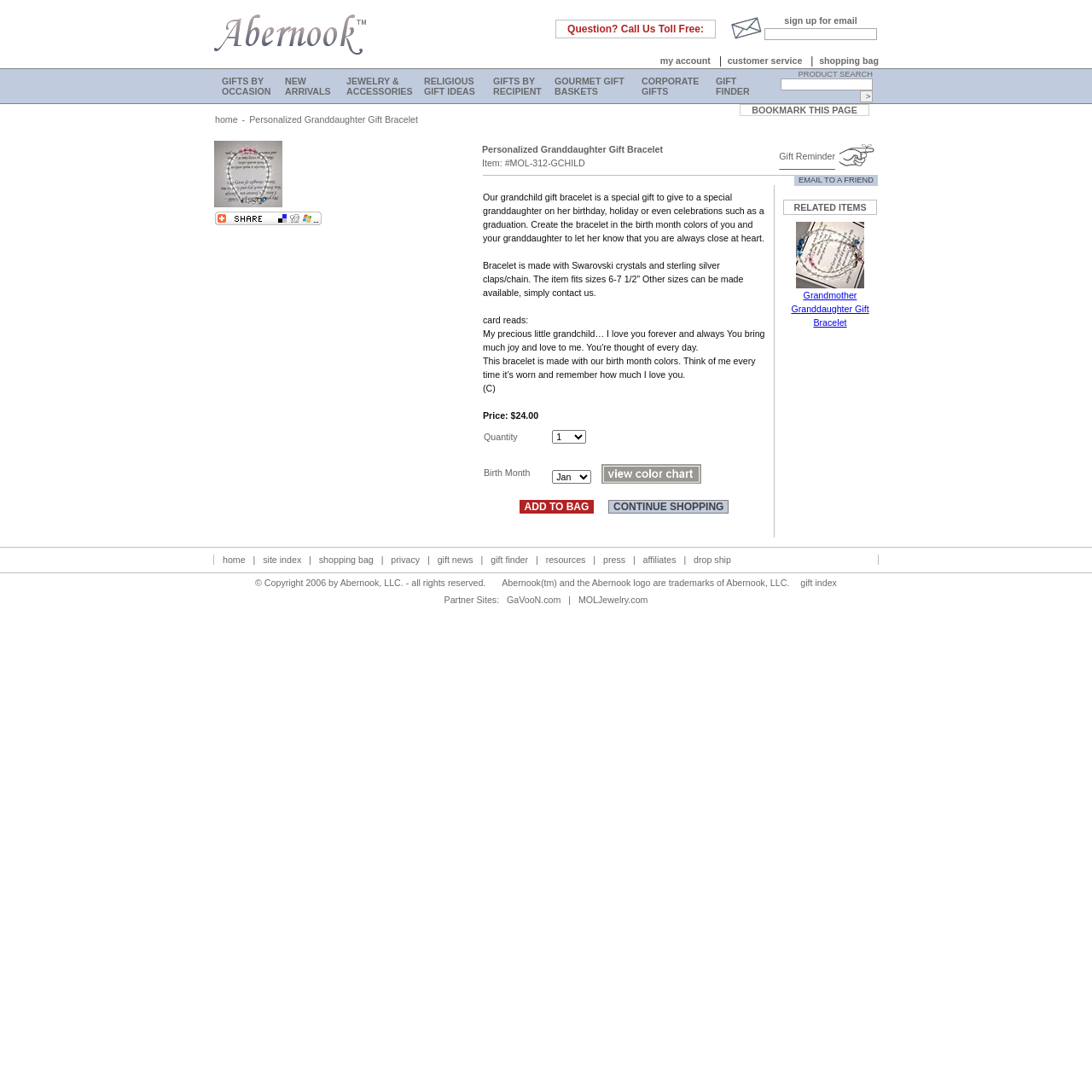Can you specify the bounding box coordinates for the region that should be clicked to fulfill this instruction: "Sign up for email".

[0.666, 0.029, 0.698, 0.04]